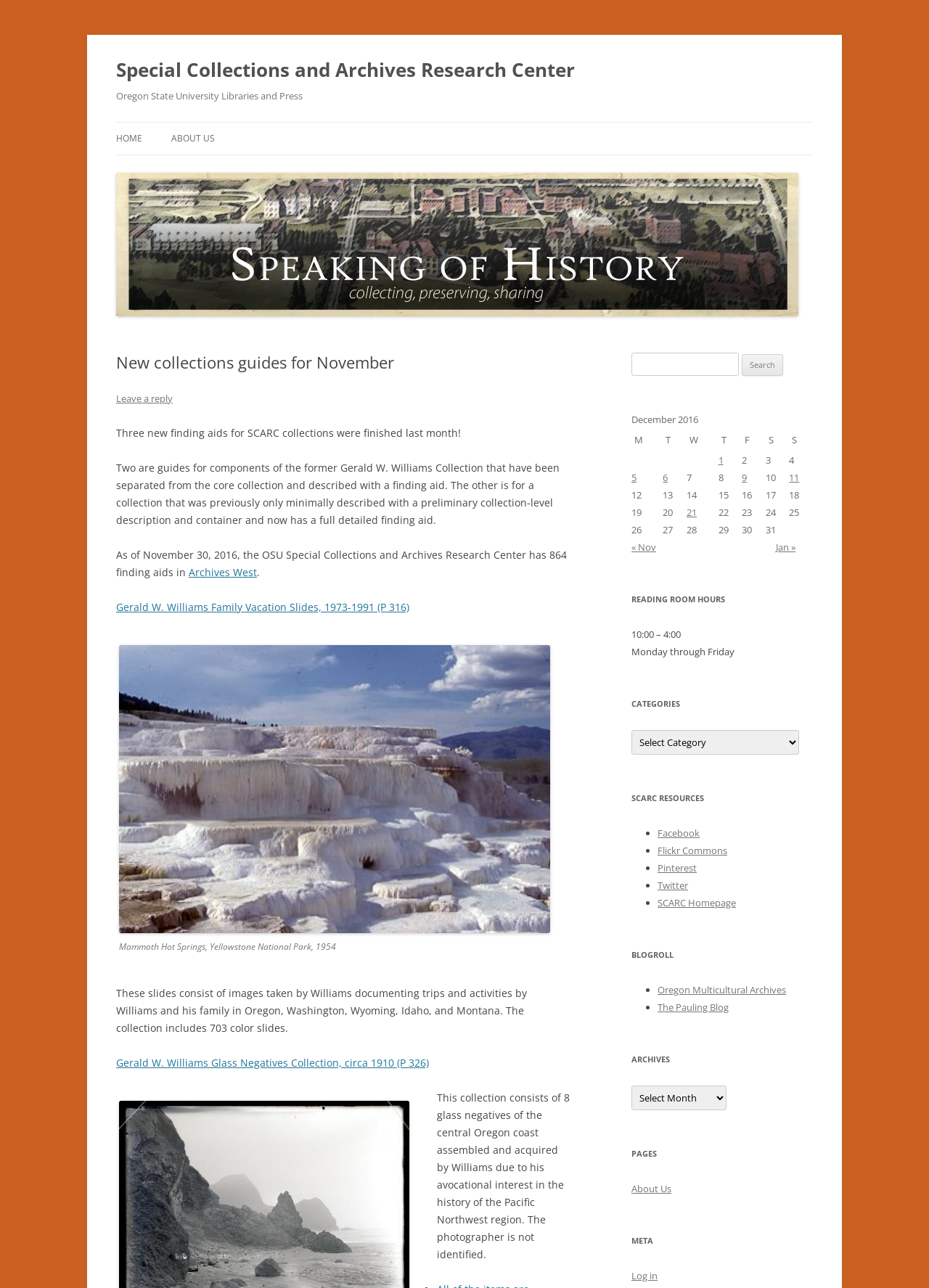Determine the bounding box coordinates of the clickable region to carry out the instruction: "Search for collections".

[0.68, 0.274, 0.795, 0.292]